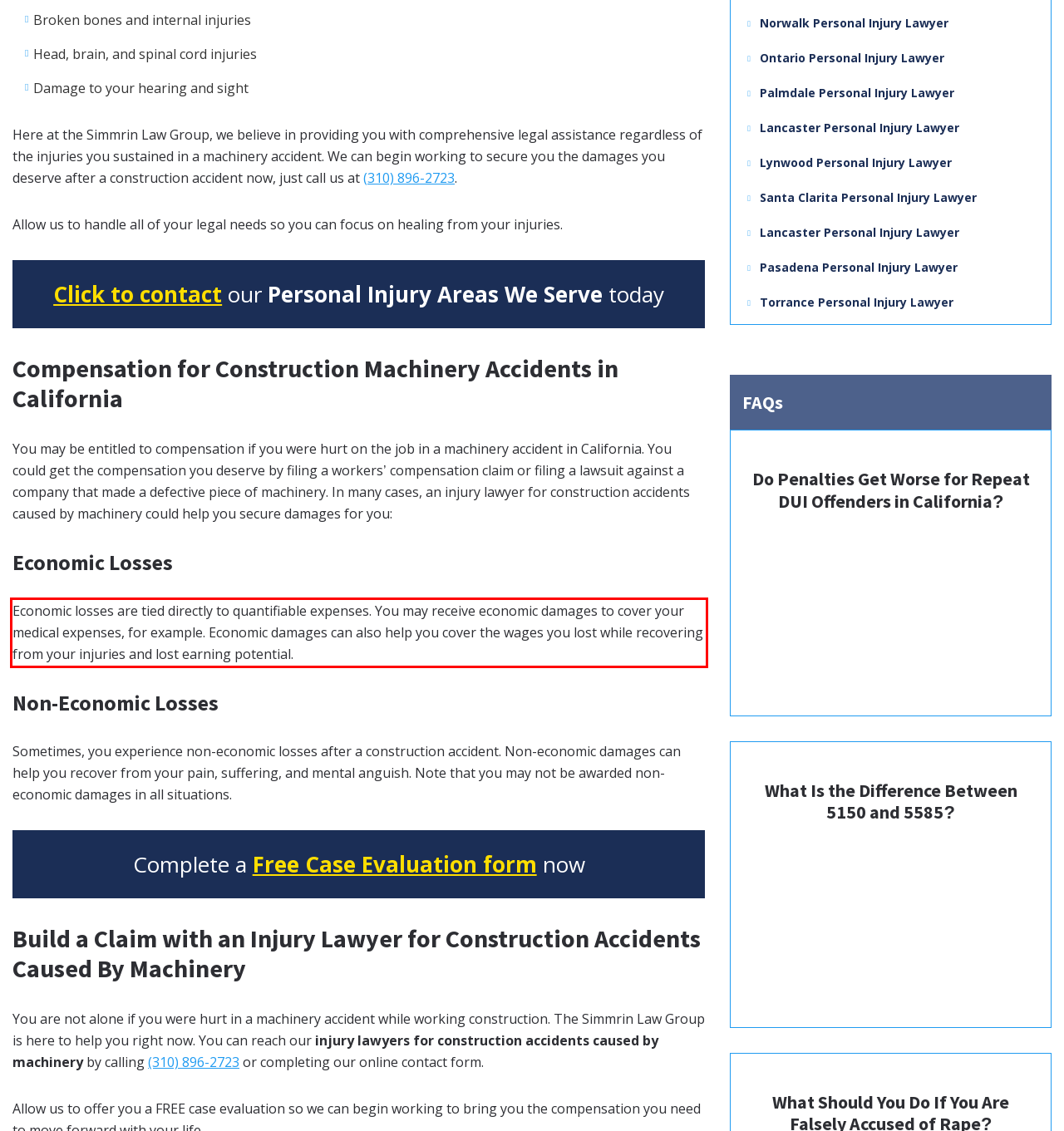In the screenshot of the webpage, find the red bounding box and perform OCR to obtain the text content restricted within this red bounding box.

Economic losses are tied directly to quantifiable expenses. You may receive economic damages to cover your medical expenses, for example. Economic damages can also help you cover the wages you lost while recovering from your injuries and lost earning potential.